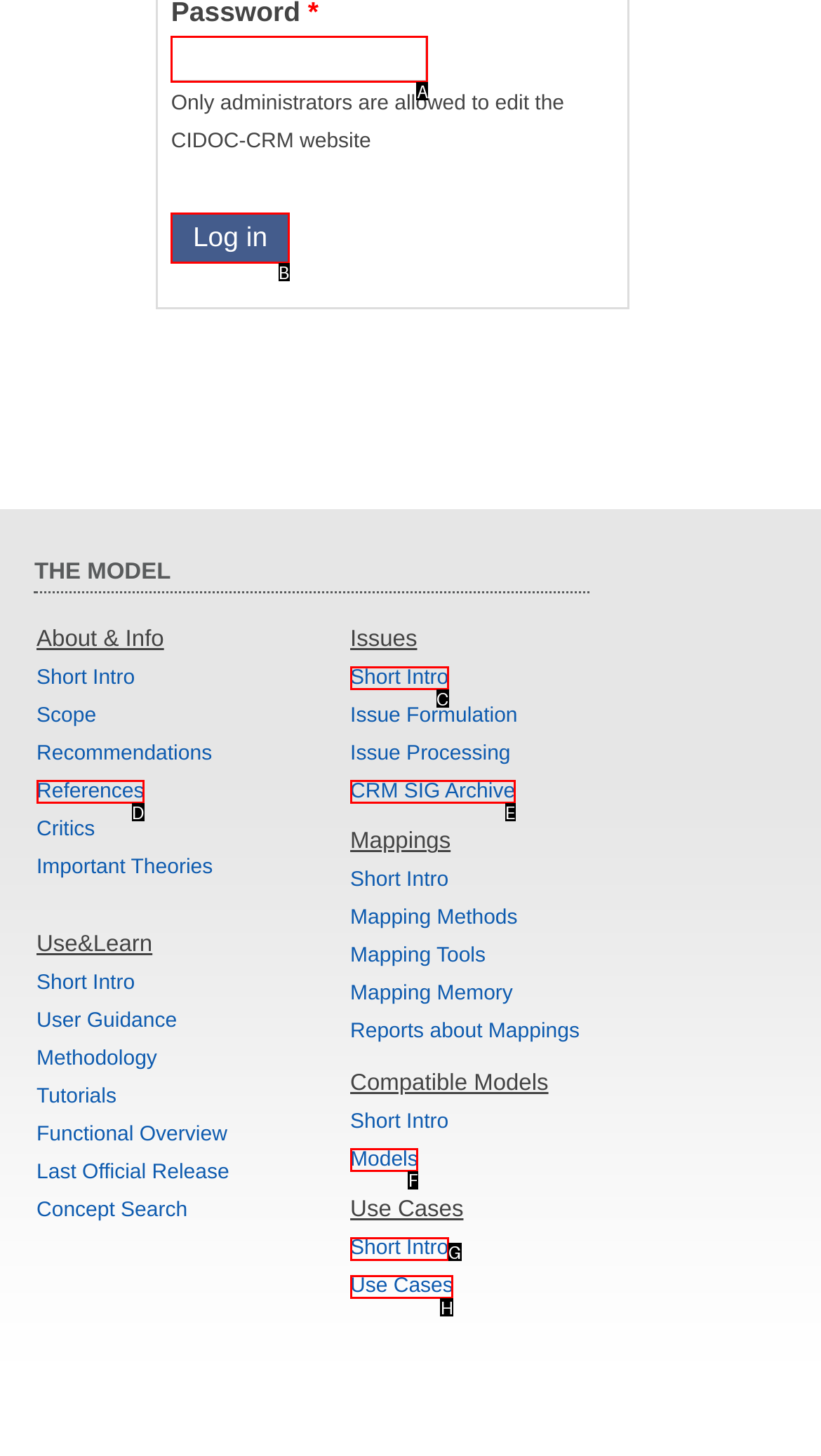Identify the bounding box that corresponds to: parent_node: Password * name="pass"
Respond with the letter of the correct option from the provided choices.

A